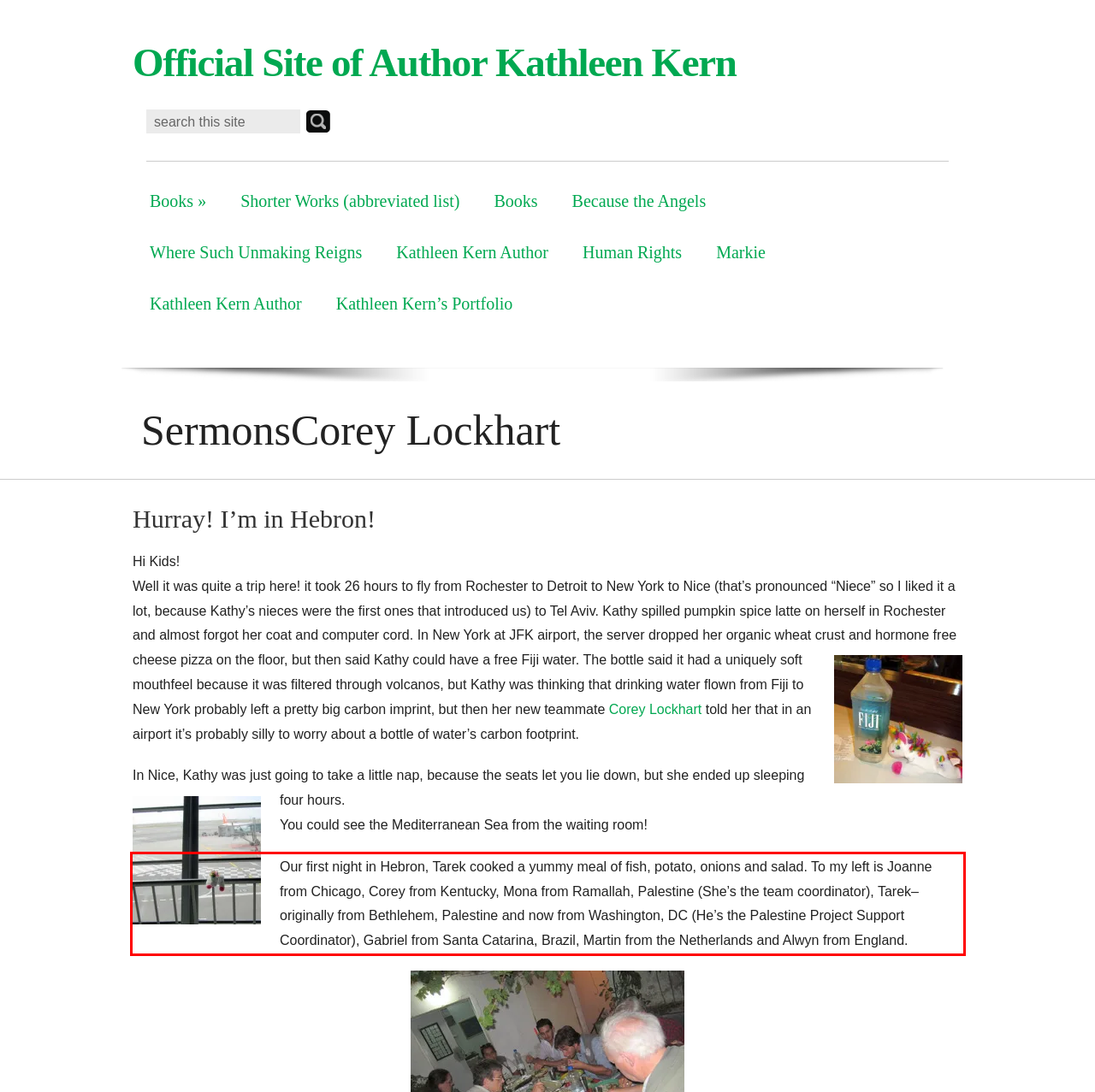You are given a screenshot with a red rectangle. Identify and extract the text within this red bounding box using OCR.

Our first night in Hebron, Tarek cooked a yummy meal of fish, potato, onions and salad. To my left is Joanne from Chicago, Corey from Kentucky, Mona from Ramallah, Palestine (She’s the team coordinator), Tarek–originally from Bethlehem, Palestine and now from Washington, DC (He’s the Palestine Project Support Coordinator), Gabriel from Santa Catarina, Brazil, Martin from the Netherlands and Alwyn from England.